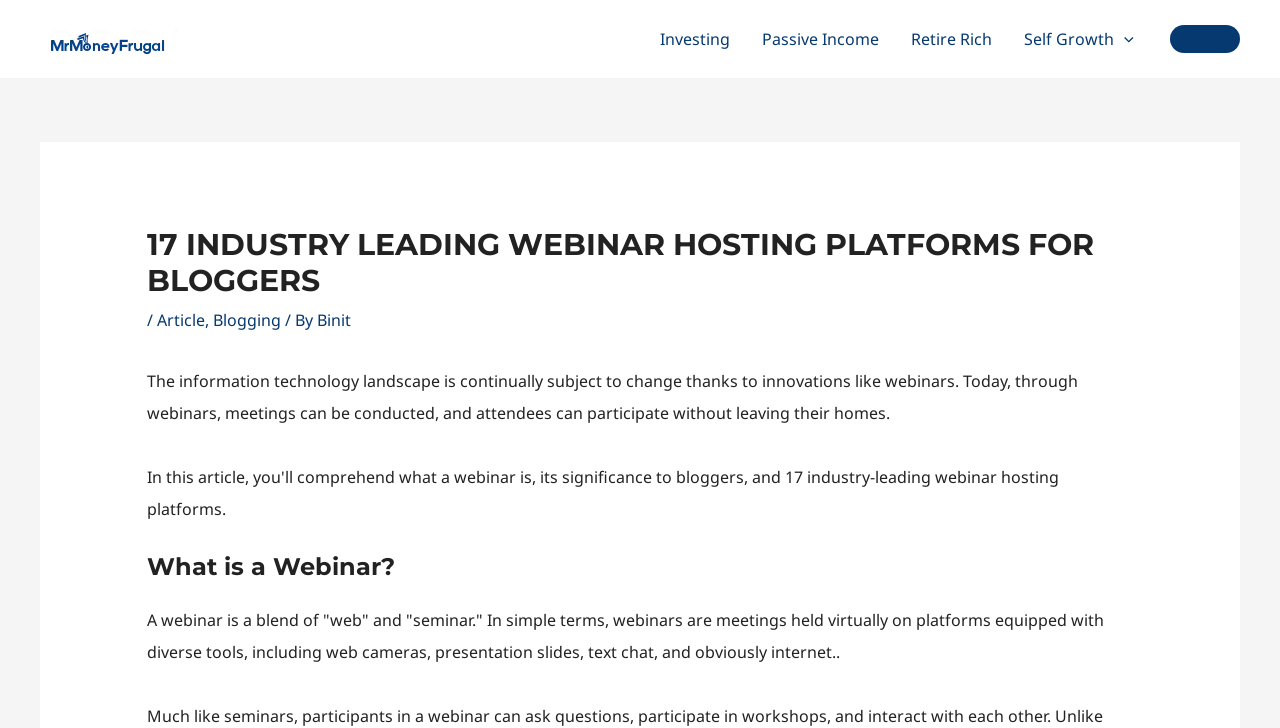Please identify the bounding box coordinates of the clickable area that will allow you to execute the instruction: "Click on the 'Article' link".

[0.122, 0.425, 0.16, 0.455]